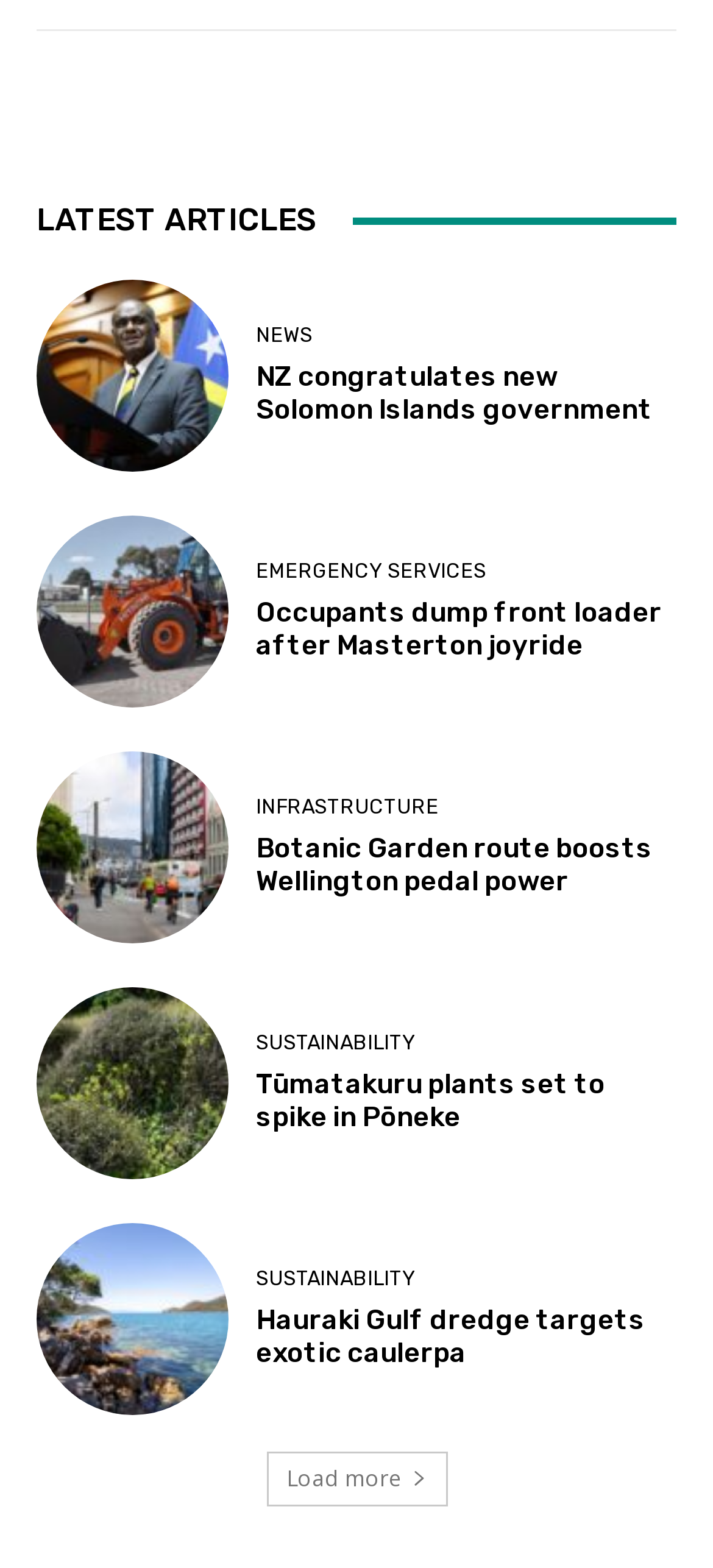Locate the bounding box of the UI element described in the following text: "Load more".

[0.373, 0.926, 0.627, 0.961]